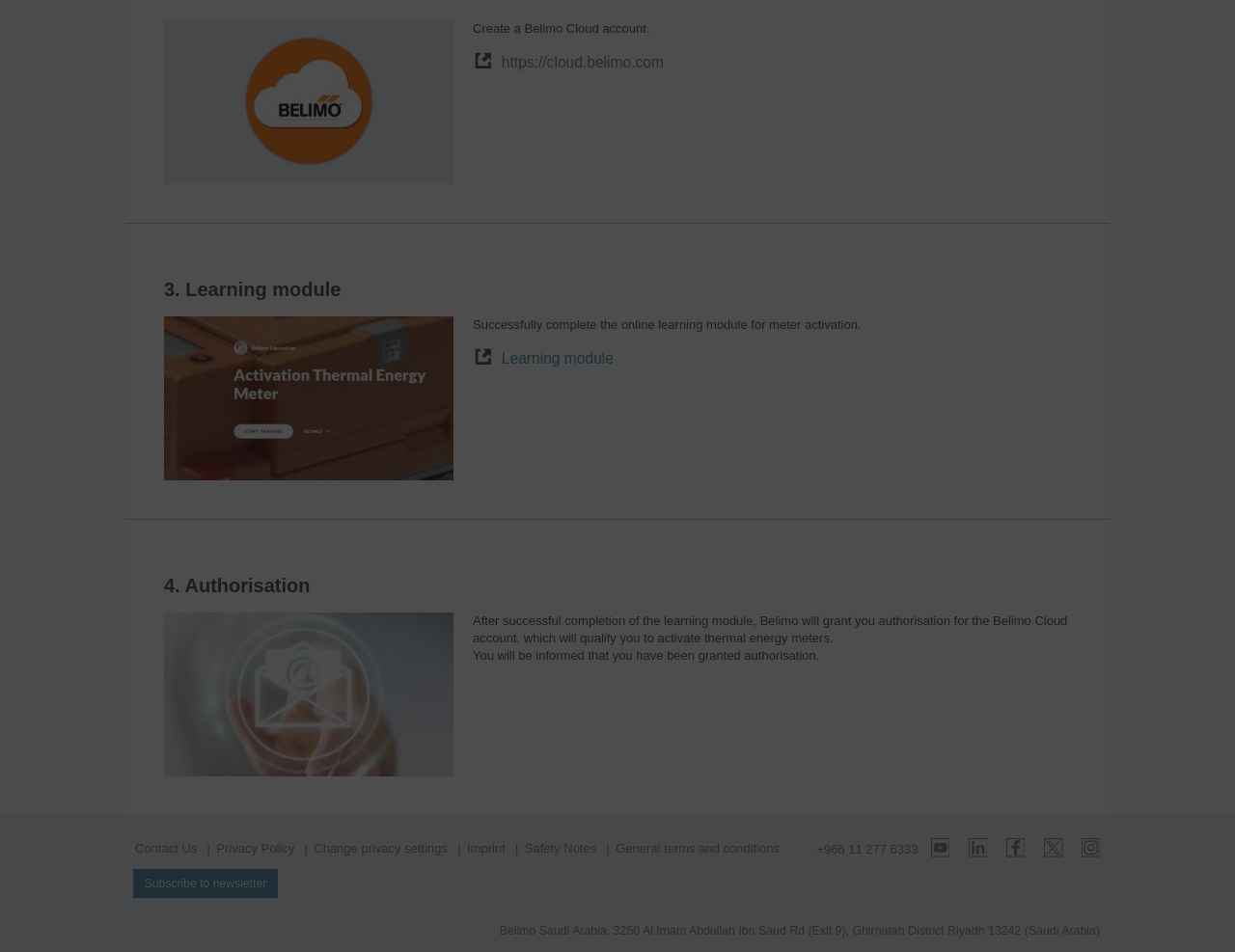Please determine the bounding box coordinates of the area that needs to be clicked to complete this task: 'Subscribe to newsletter'. The coordinates must be four float numbers between 0 and 1, formatted as [left, top, right, bottom].

[0.107, 0.912, 0.225, 0.943]